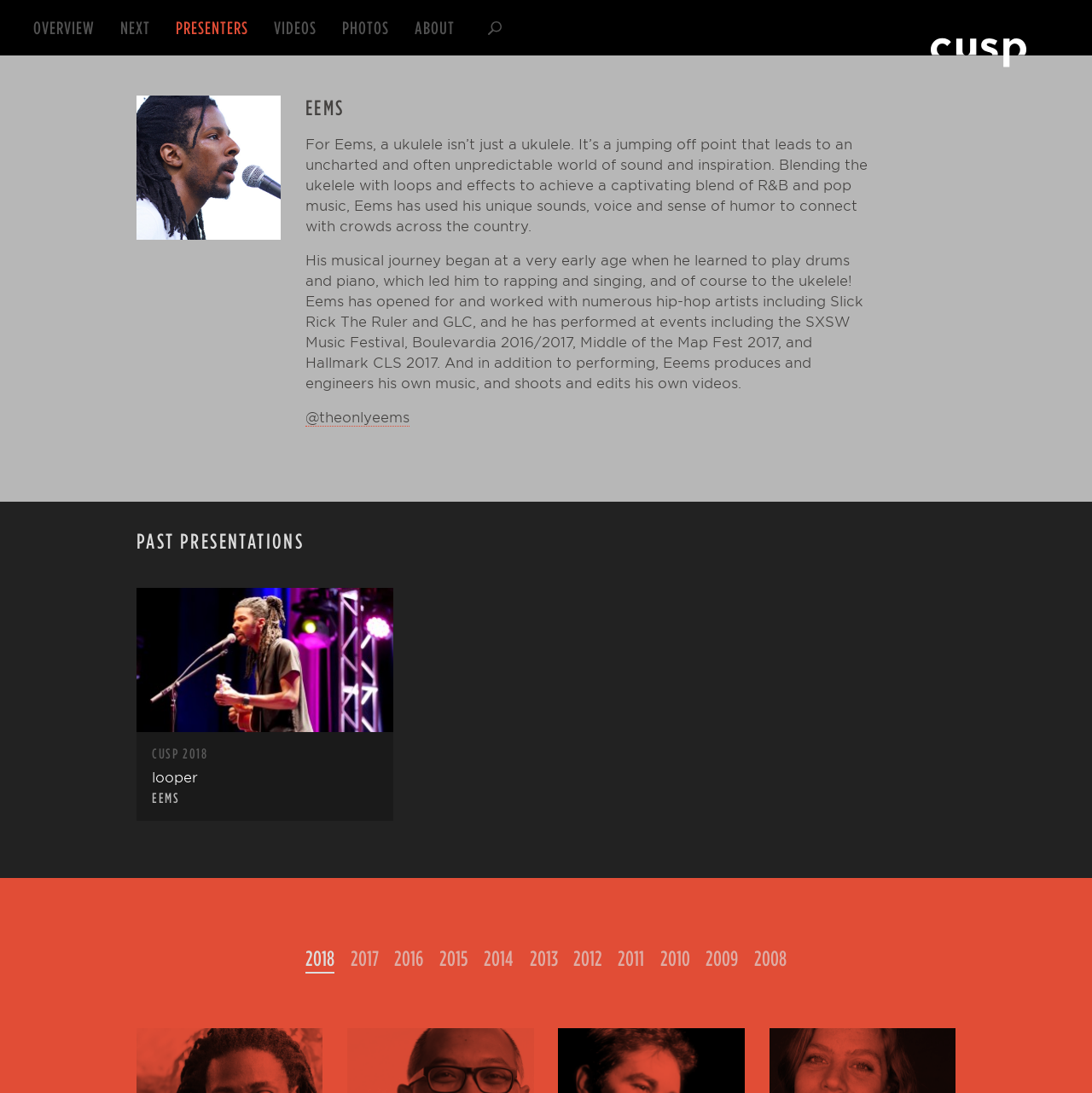Identify the bounding box coordinates of the specific part of the webpage to click to complete this instruction: "search for something".

[0.428, 0.0, 0.478, 0.05]